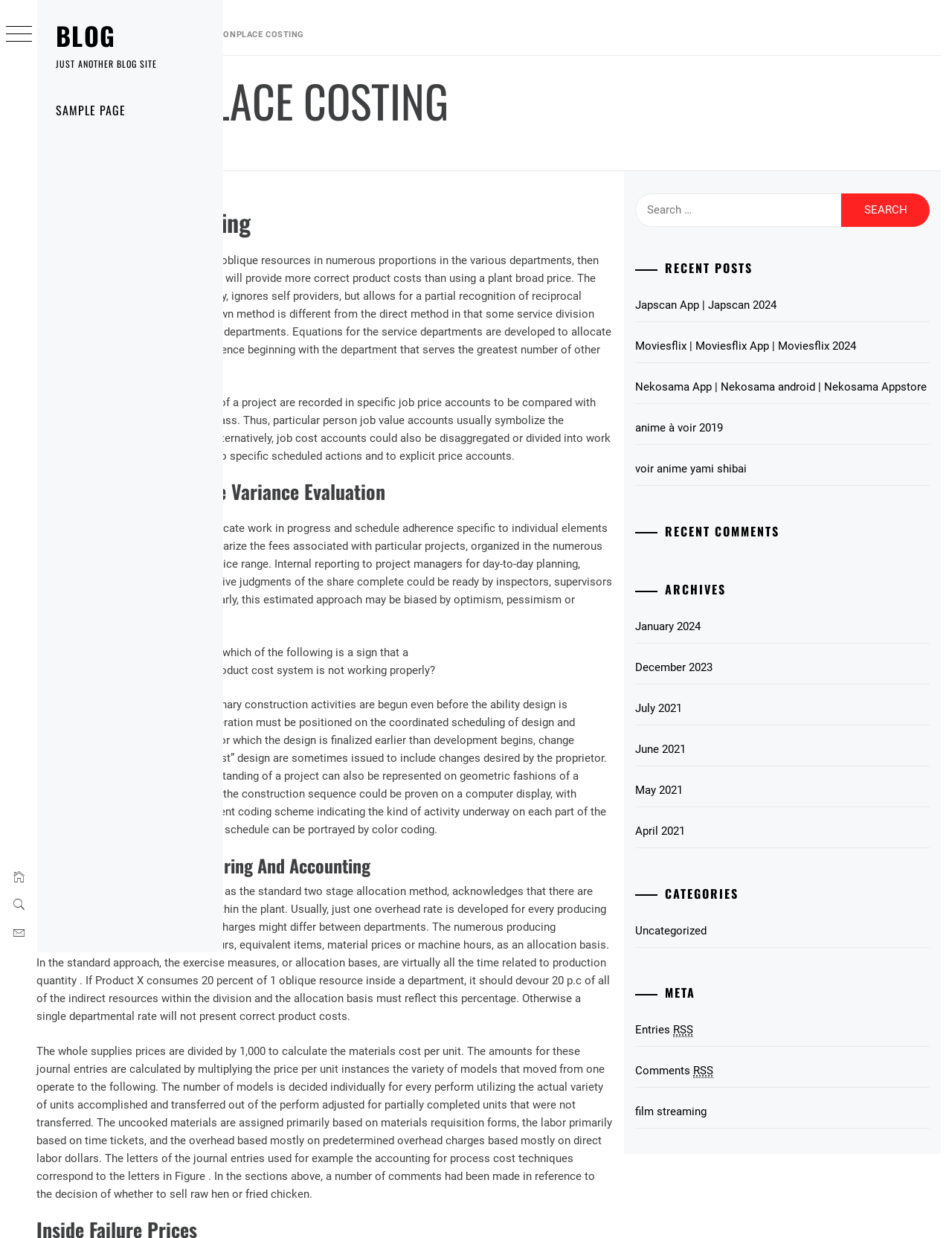Provide the bounding box for the UI element matching this description: "voir anime yami shibai".

[0.74, 0.38, 0.977, 0.407]